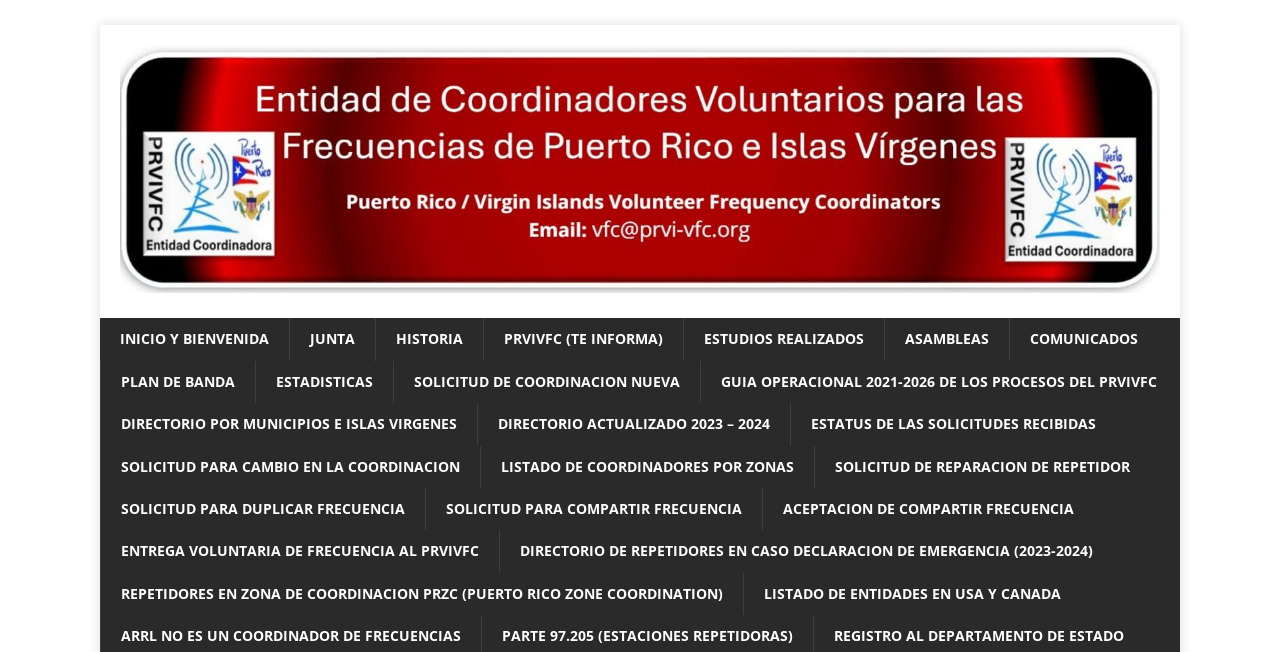Identify the bounding box coordinates of the specific part of the webpage to click to complete this instruction: "Visit REPETIDORES EN ZONA DE COORDINACION PRZC page".

[0.078, 0.879, 0.58, 0.944]